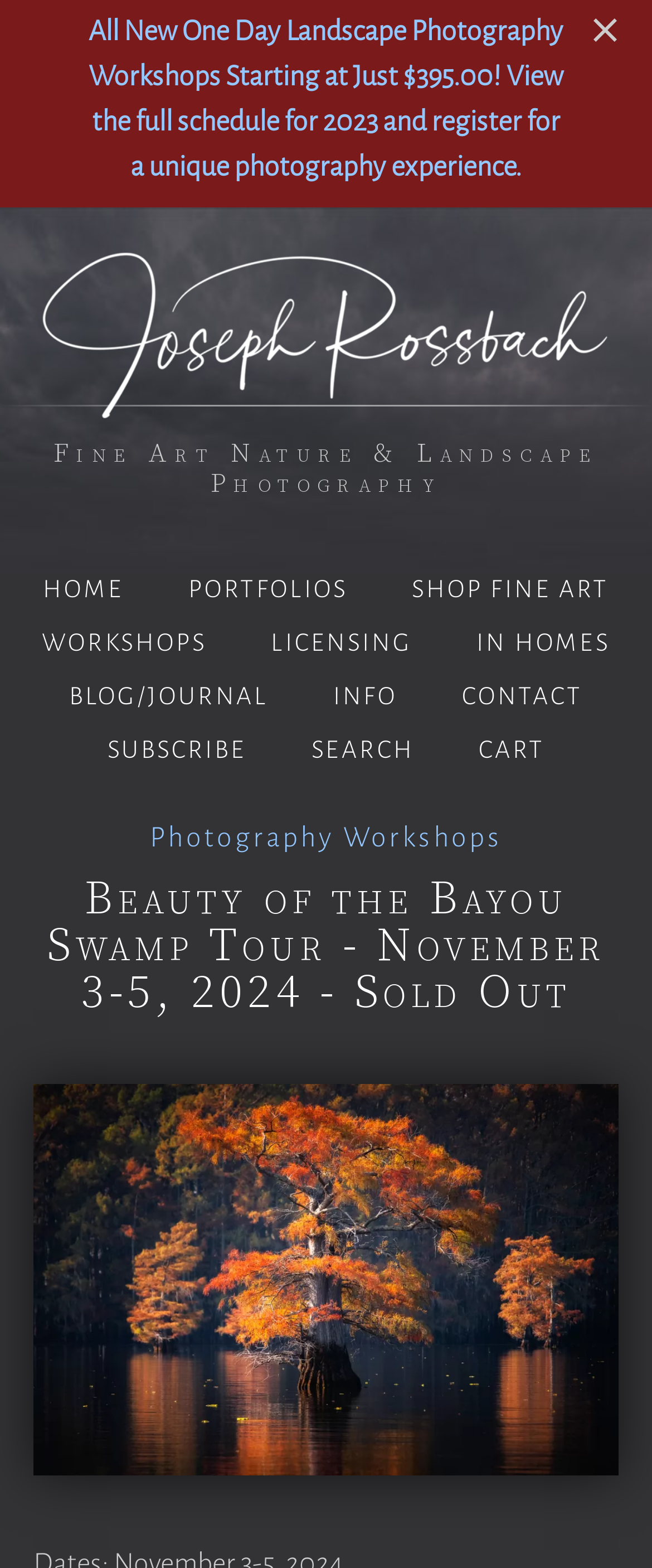Find and provide the bounding box coordinates for the UI element described here: "Licensing". The coordinates should be given as four float numbers between 0 and 1: [left, top, right, bottom].

[0.375, 0.393, 0.673, 0.427]